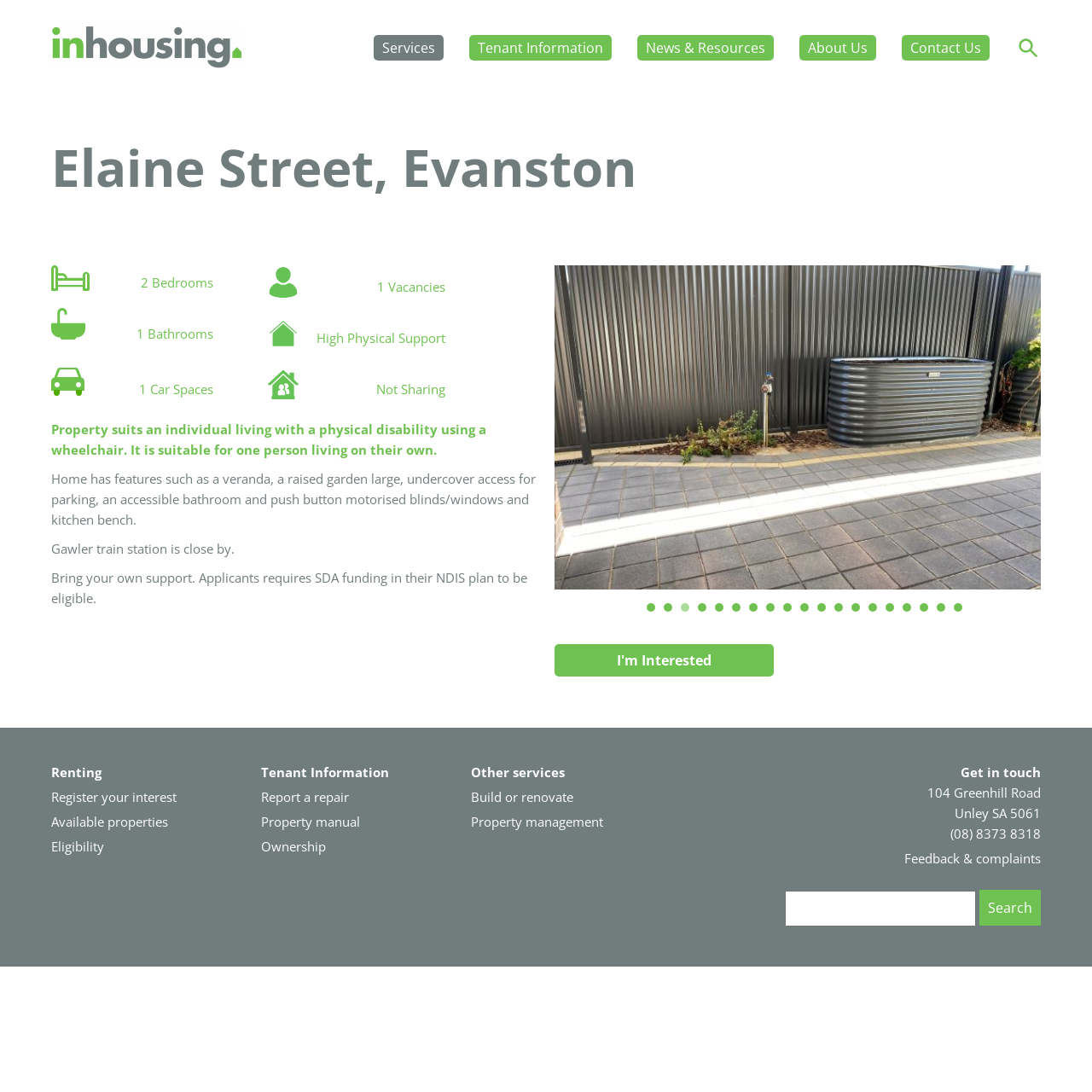Based on the image, provide a detailed and complete answer to the question: 
How many car spaces are available in this property?

I found this information by looking at the static text '1 Car Spaces' located at the top of the webpage, which provides details about the property.